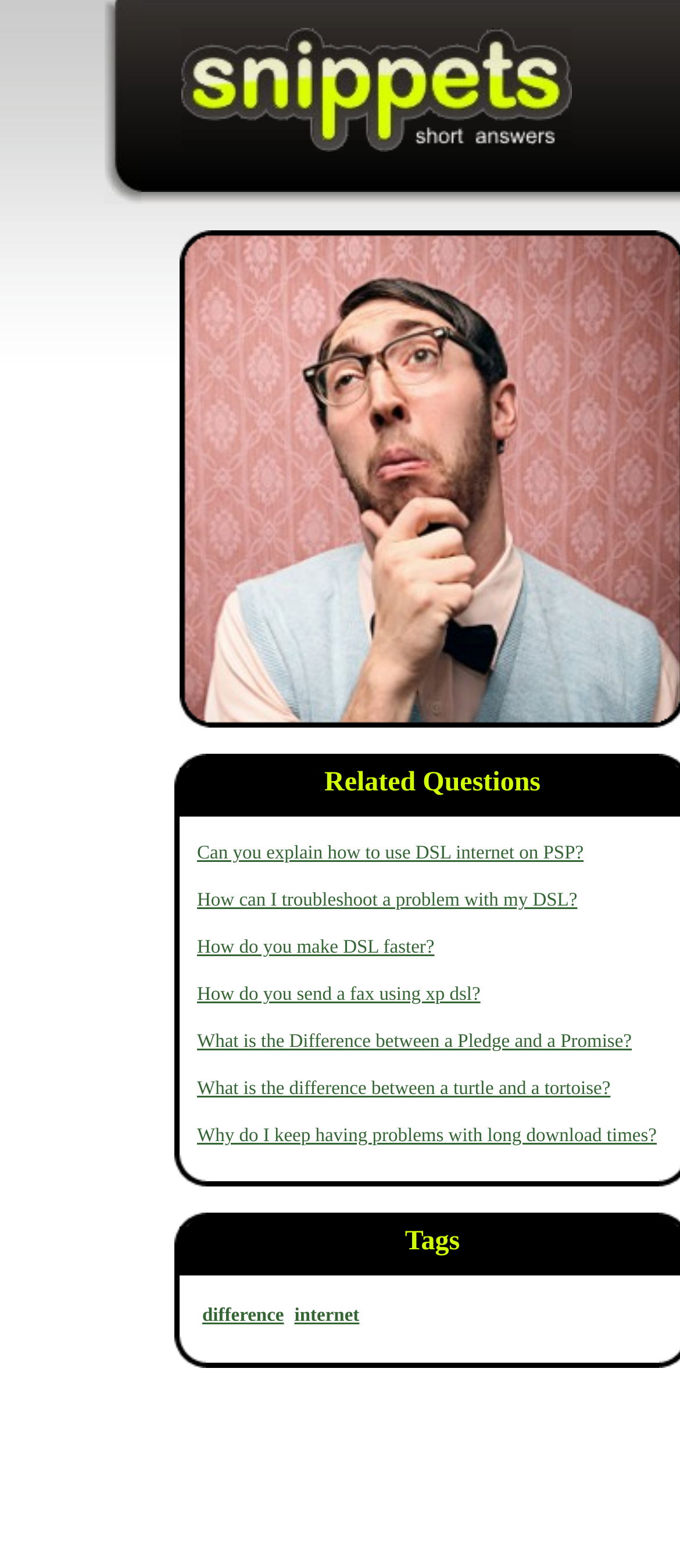Analyze the image and answer the question with as much detail as possible: 
What is the difference between the links in the top and bottom sections?

The links in the top section appear to be more directly related to the topic of broadband and DSL, while the links in the bottom section are more tangentially related. The top section links are focused on DSL internet and troubleshooting, while the bottom section links cover a broader range of topics, including faxing and download times.